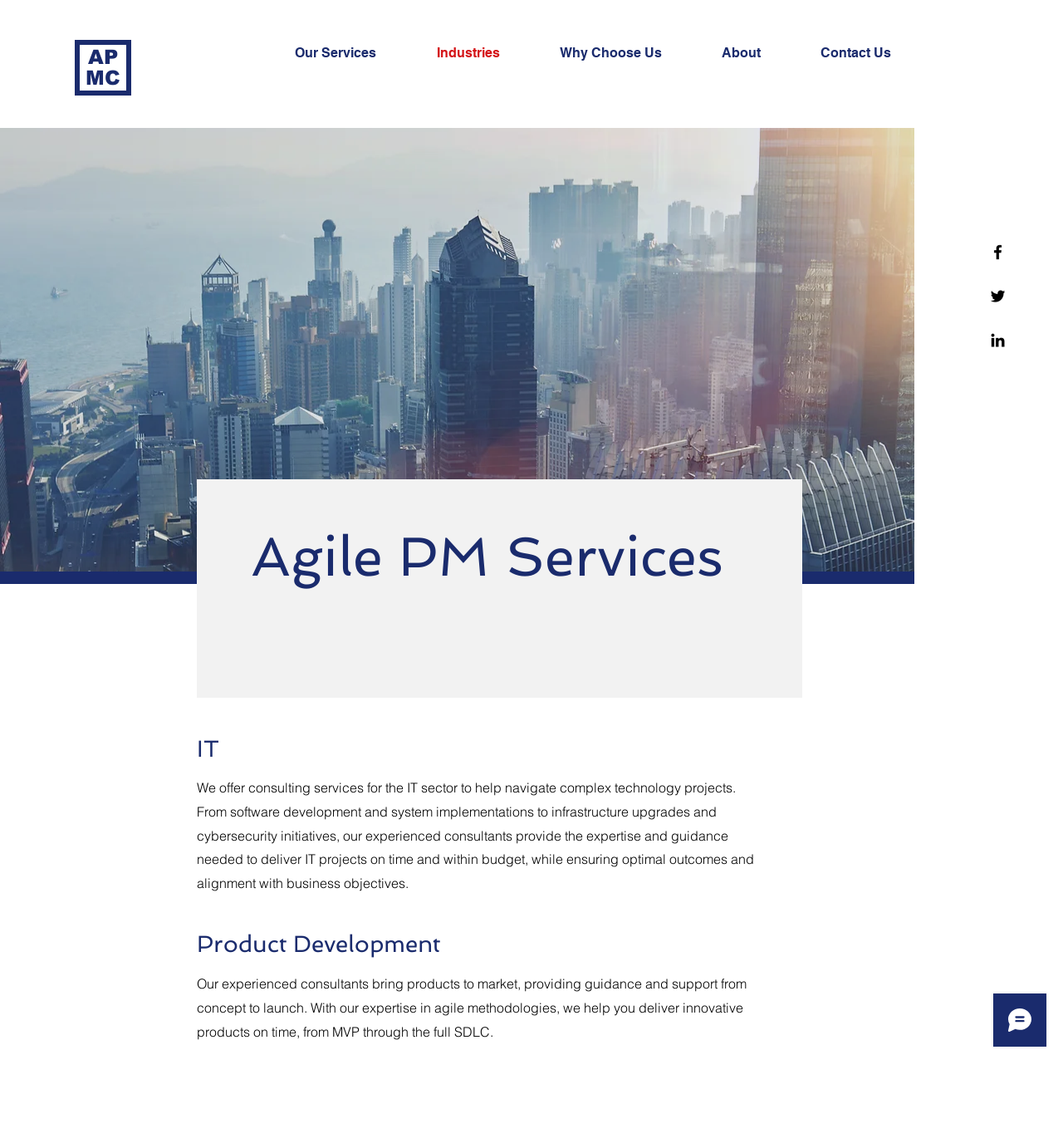Pinpoint the bounding box coordinates of the element that must be clicked to accomplish the following instruction: "Contact Us". The coordinates should be in the format of four float numbers between 0 and 1, i.e., [left, top, right, bottom].

[0.76, 0.028, 0.883, 0.064]